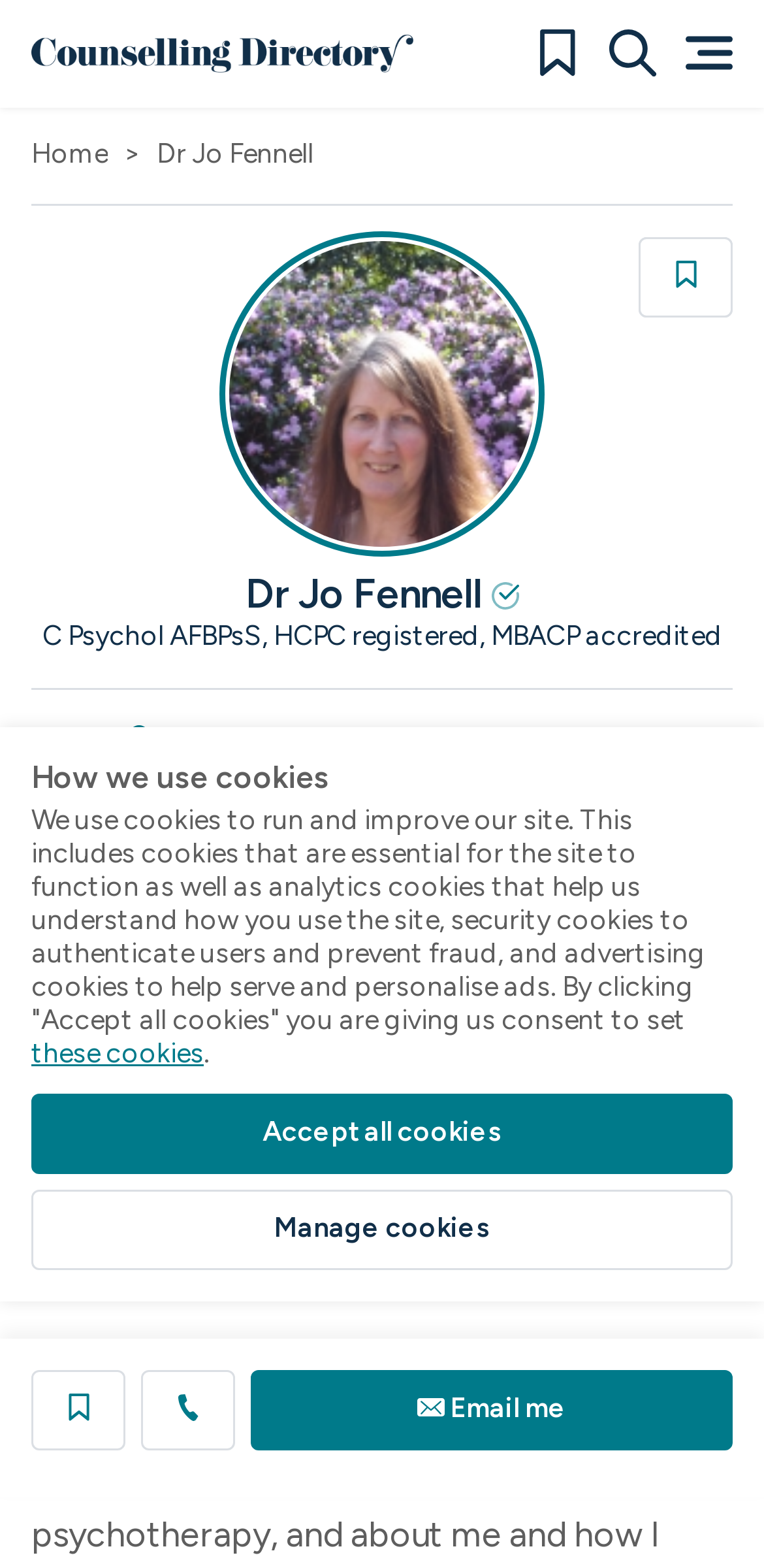Explain the webpage's layout and main content in detail.

This webpage is a profile page for Counsellor Dr. Jo Fennell, located in Southampton, Hampshire. At the top left corner, there is a link to "Counselling Directory" accompanied by an image. To the right of this, there are three links: "View Bookmarks", "Search", and "Menu", each with an accompanying image. 

Below these links, there is a navigation breadcrumb with links to "Home" and "Dr Jo Fennell". A large image of Dr. Jo Fennell is displayed, along with a heading with her name. 

To the right of the image, there is a link to save Dr. Jo Fennell's profile, and below this, there is a section with her credentials, including "C Psychol AFBPsS, HCPC registered, MBACP accredited". 

The page also displays Dr. Jo Fennell's location, "Southampton, Hampshire, SO30 4AY", and indicates that she is available for new clients. There are several links to contact her, including "Email me", "Visit website", and her phone number, "01489 783 787". 

Further down the page, there is a heading "About me", followed by several links and buttons, including "Save this Counsellor to view them later", "Email me", and a button to expand or collapse a section. 

At the bottom of the page, there is a section about cookies, explaining how they are used on the site, with links to "these cookies" and buttons to "Accept all cookies" or "Manage cookies".